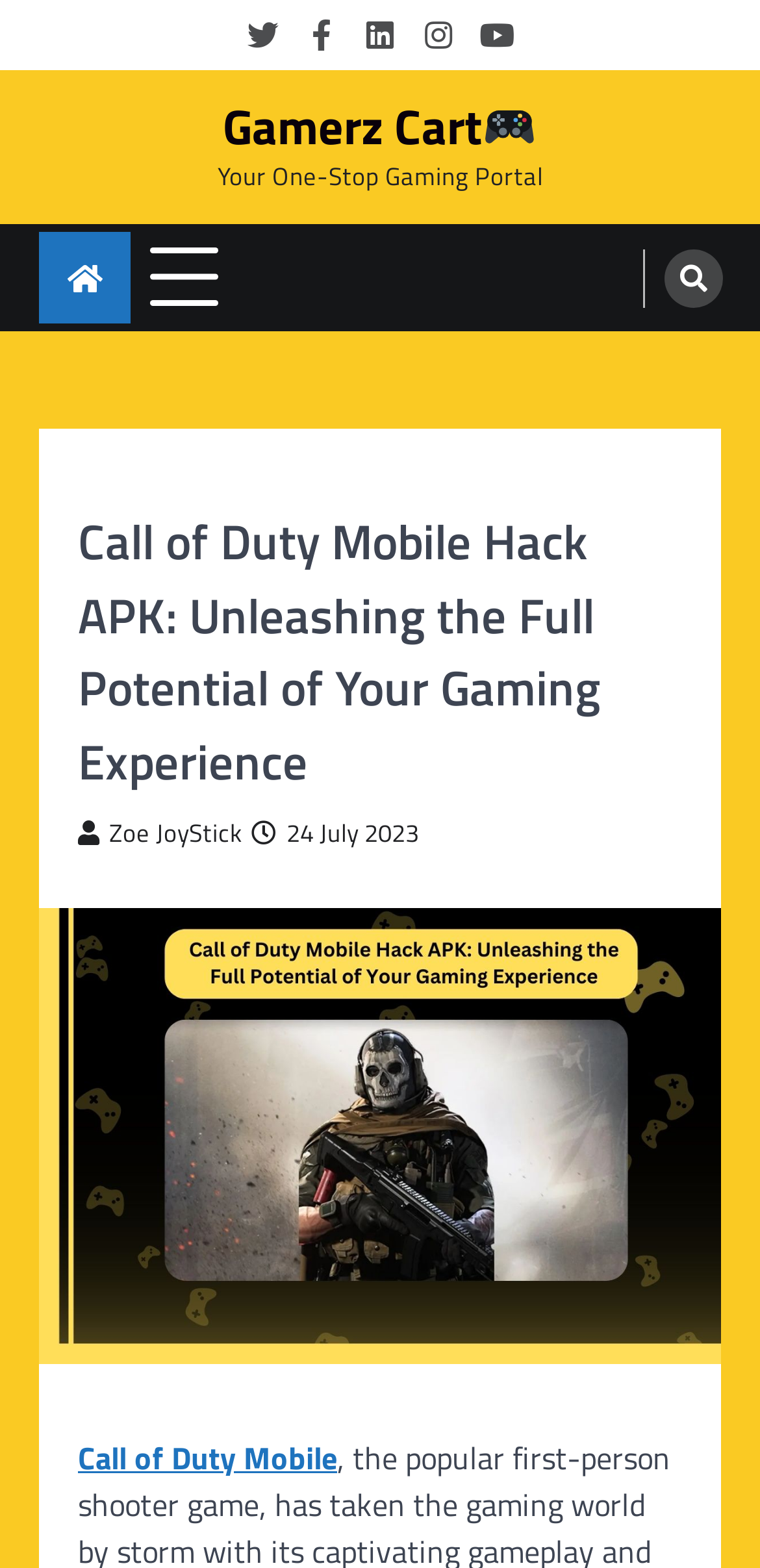How many social media links are available?
Please answer using one word or phrase, based on the screenshot.

5